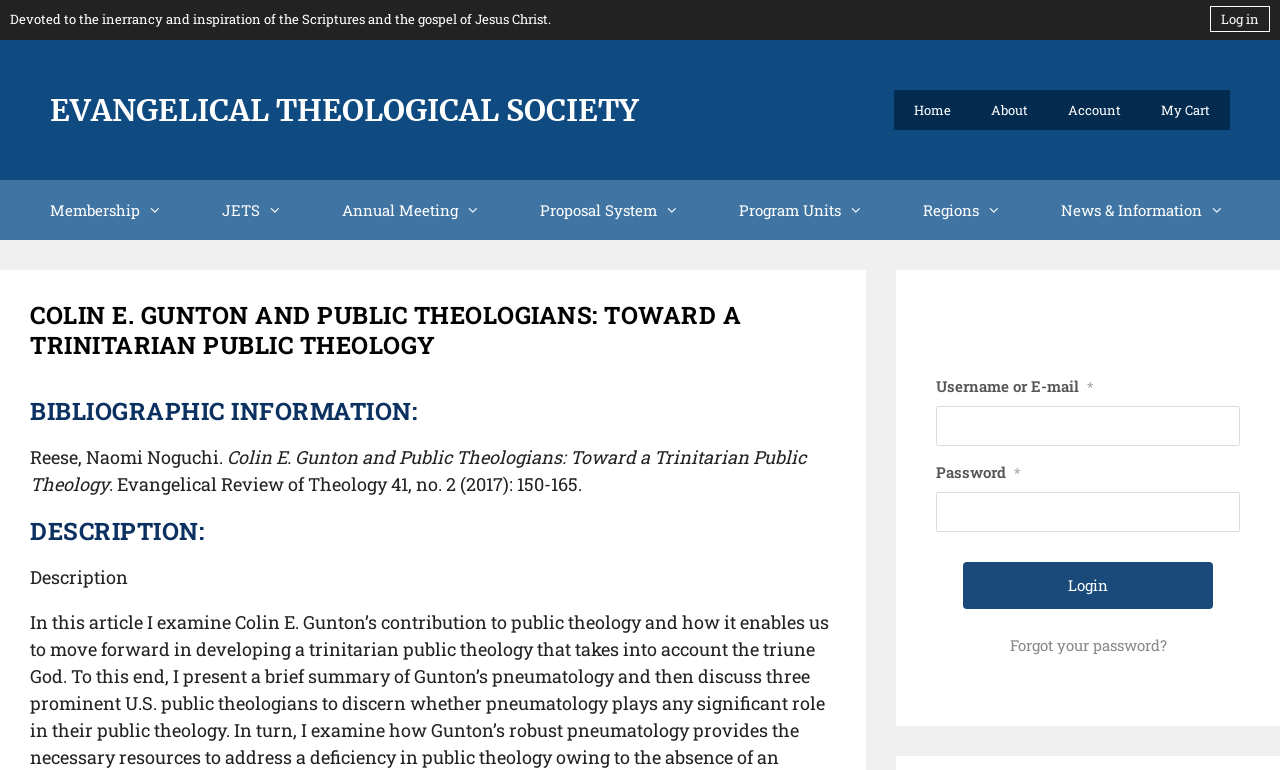What is the journal where the book was published?
Please answer the question as detailed as possible based on the image.

I found the answer by looking at the bibliographic information section of the webpage, where it says '. Evangelical Review of Theology 41, no. 2 (2017): 150-165.' as the publication information of the book.